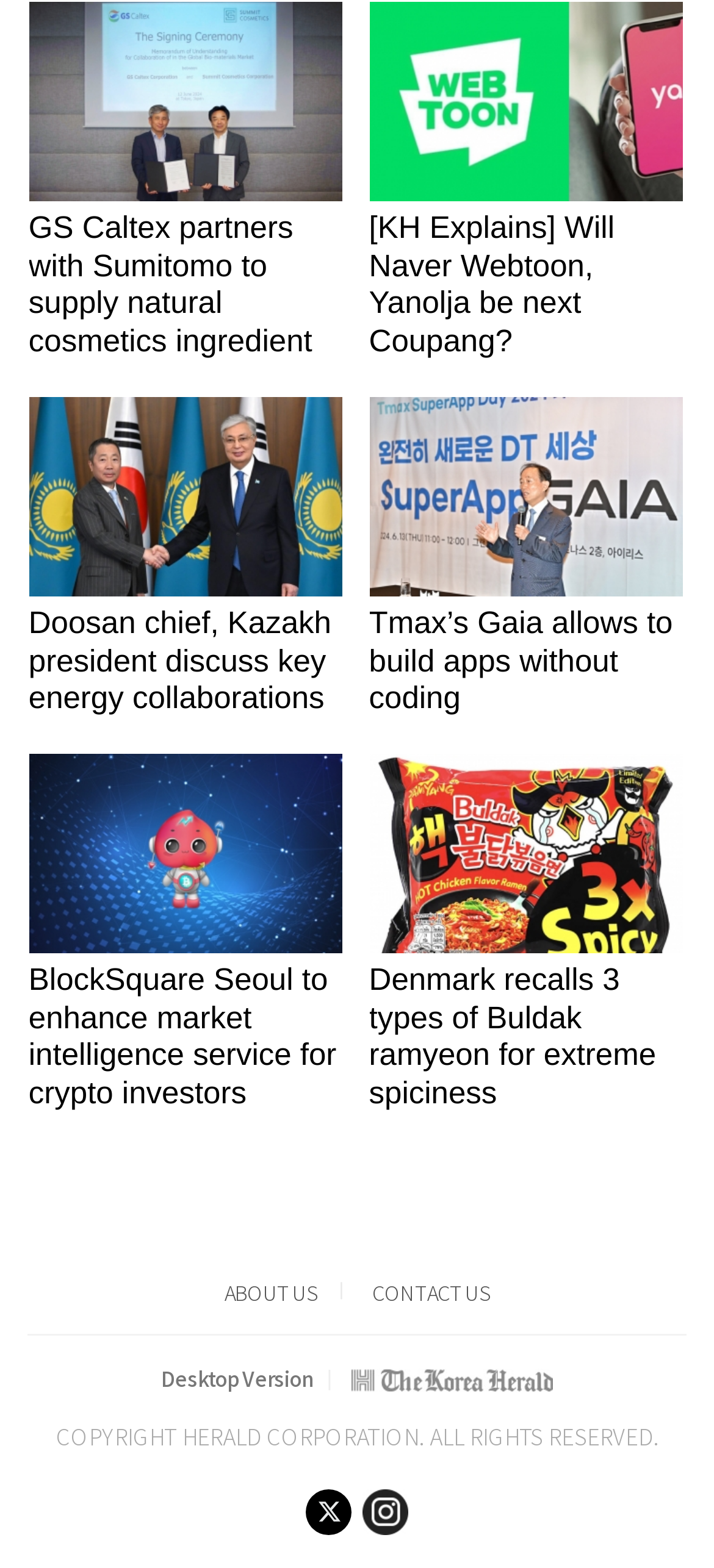What is the copyright information at the bottom?
Based on the visual content, answer with a single word or a brief phrase.

HERALD CORPORATION. ALL RIGHTS RESERVED.